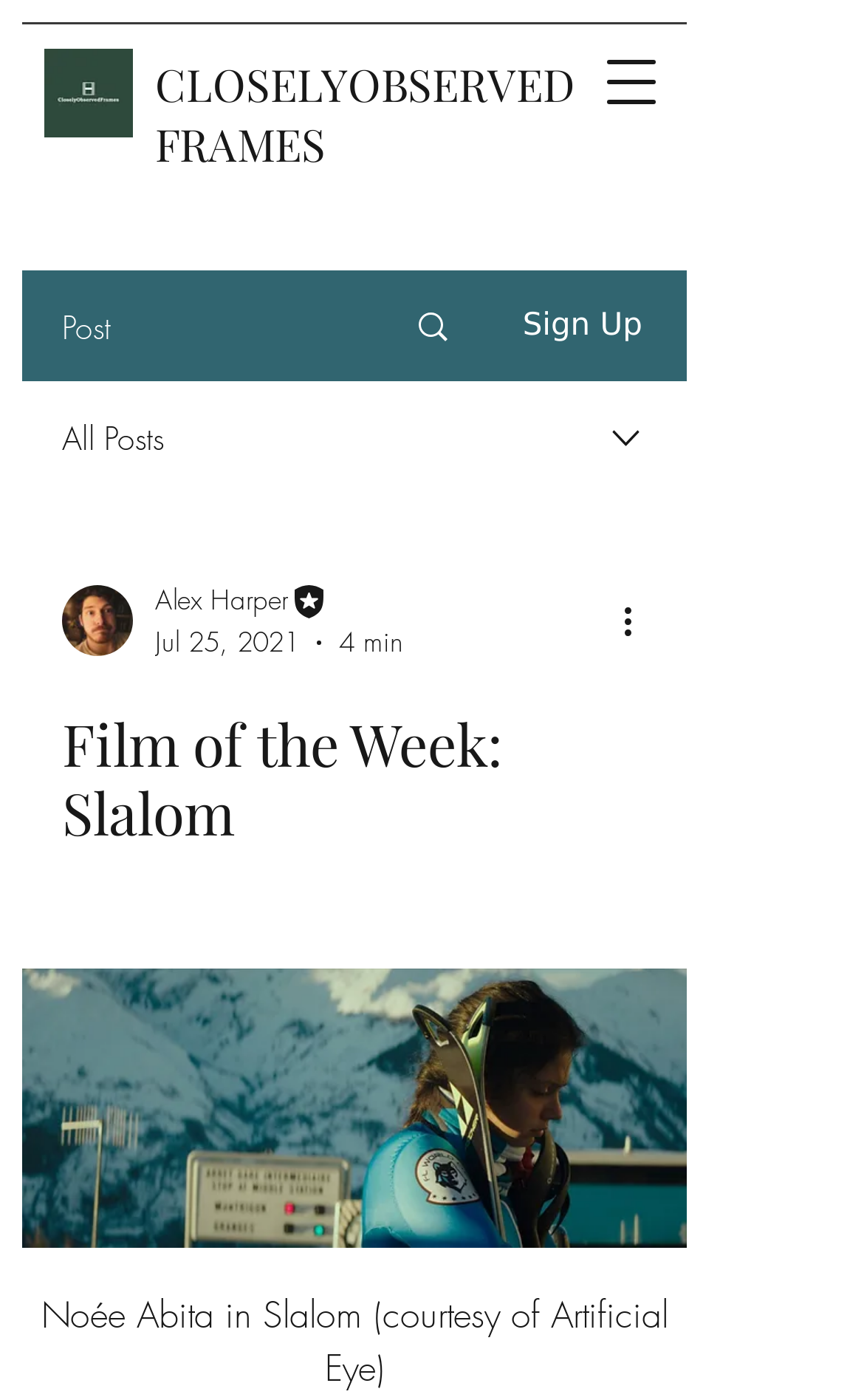Find the bounding box coordinates for the UI element whose description is: "parent_node: CLOSELYOBSERVEDFRAMES aria-label="Open navigation menu"". The coordinates should be four float numbers between 0 and 1, in the format [left, top, right, bottom].

[0.679, 0.027, 0.782, 0.09]